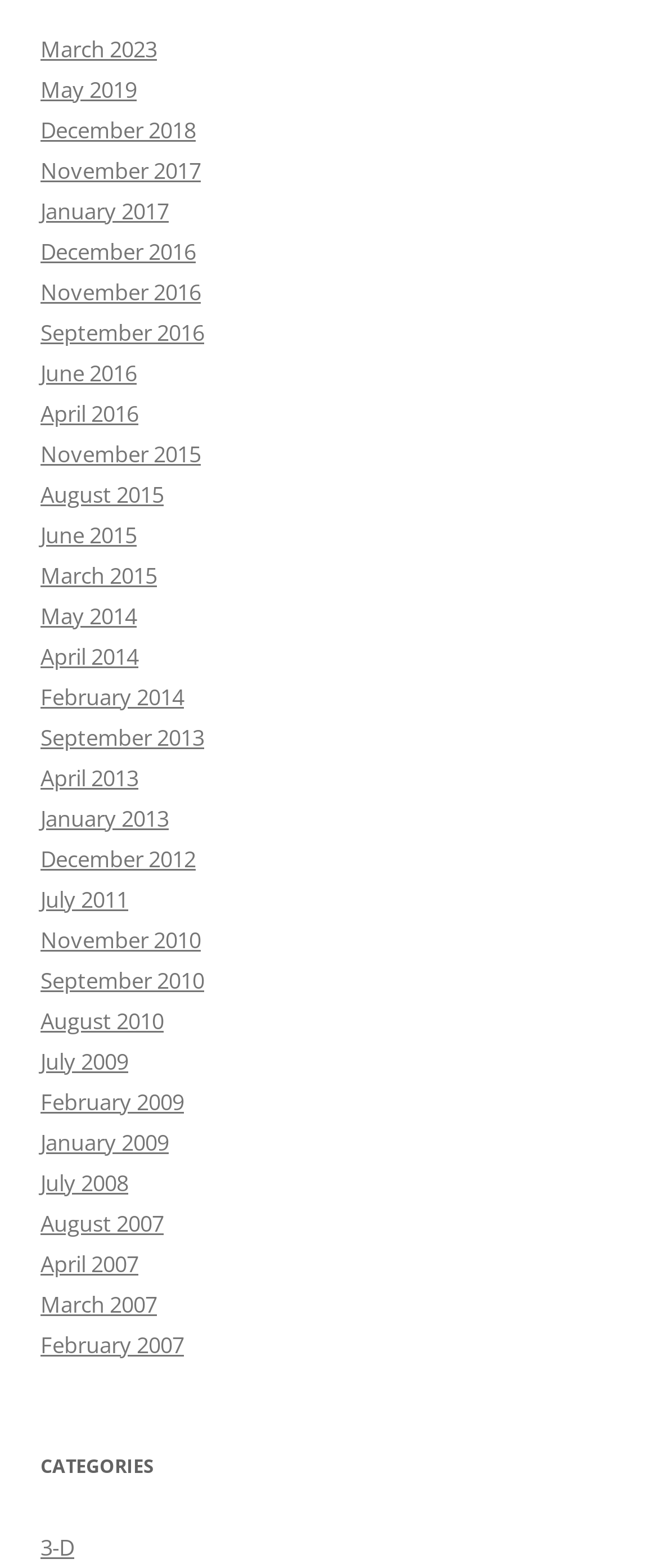Determine the bounding box for the UI element described here: "April 2007".

[0.062, 0.796, 0.21, 0.816]